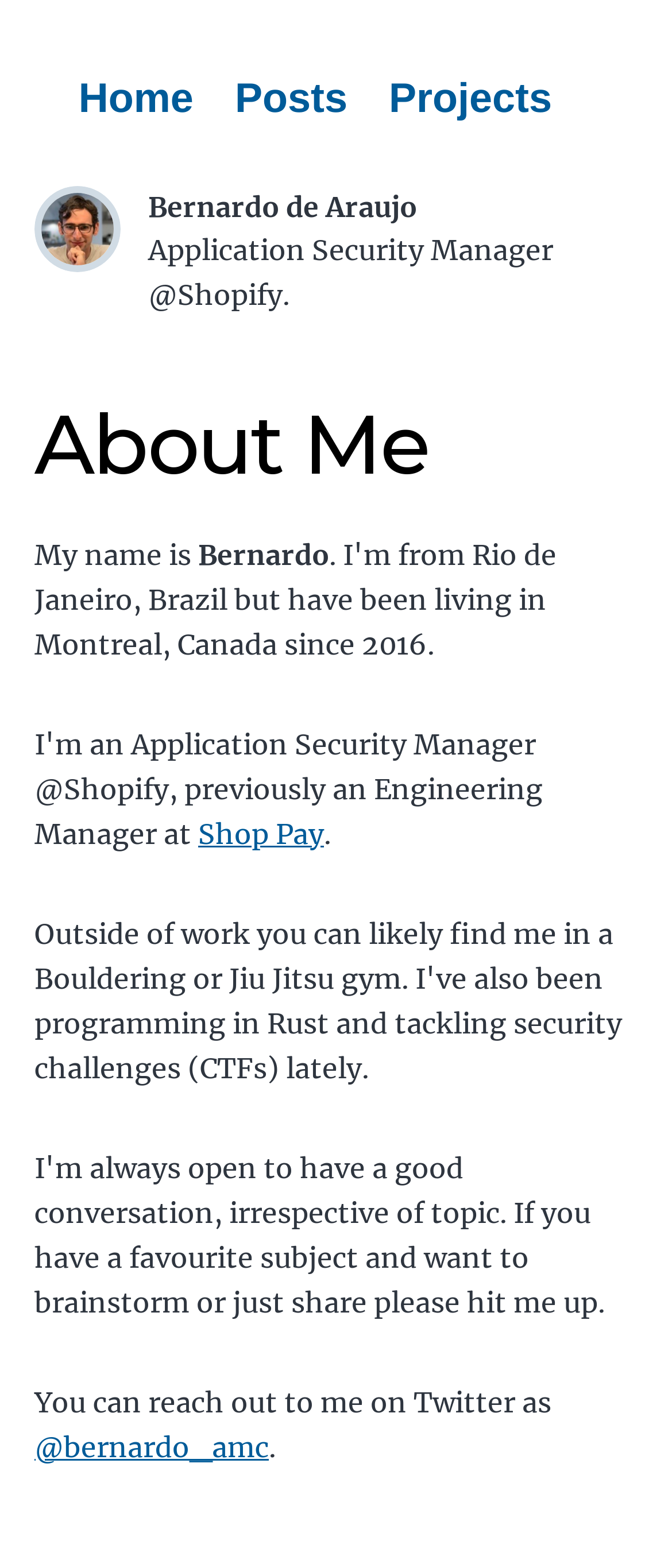What is Bernardo's Twitter handle?
Give a single word or phrase as your answer by examining the image.

@bernardo_amc